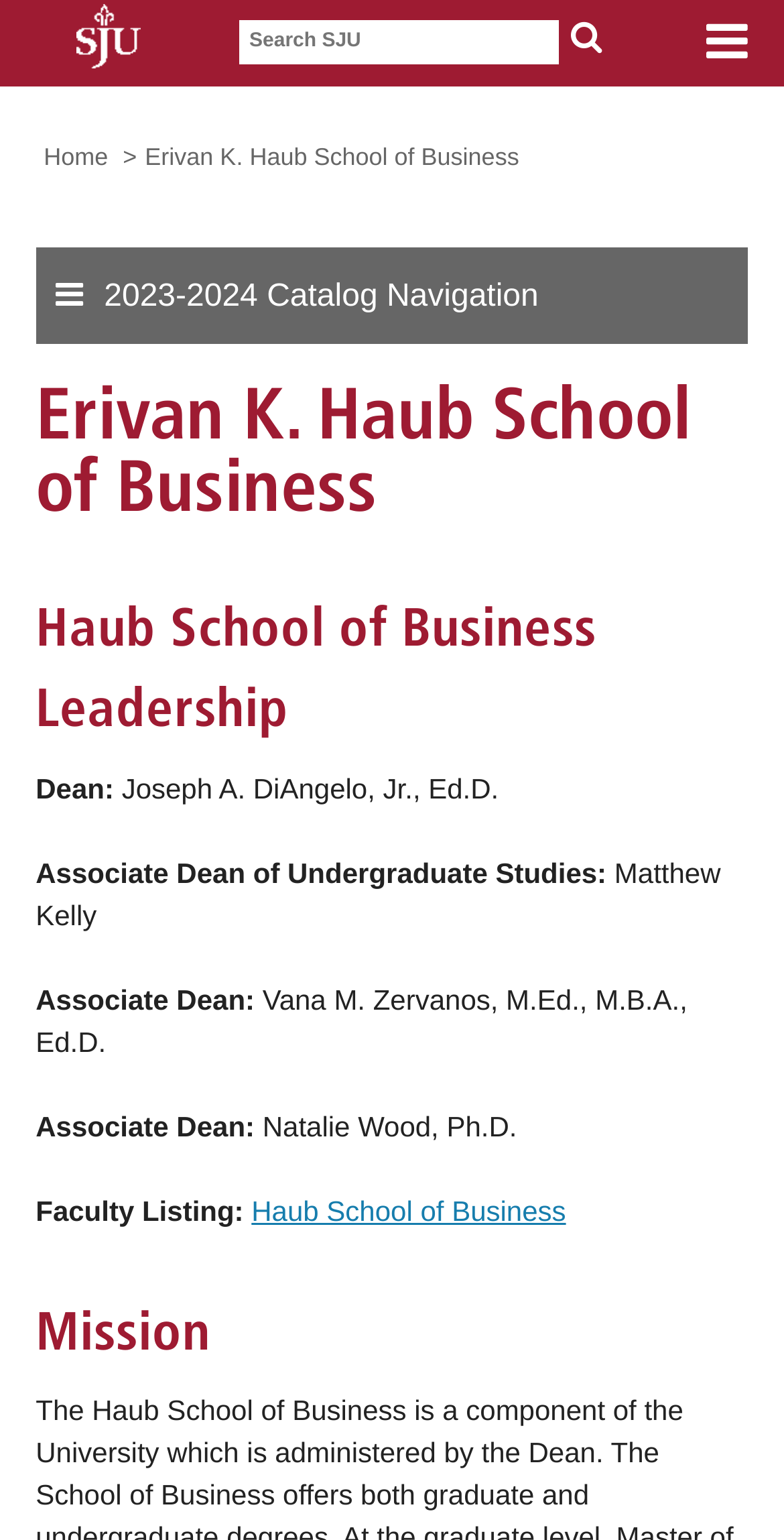Using the information in the image, give a comprehensive answer to the question: 
What is the name of the school?

The name of the school can be found in the breadcrumb navigation section, where it is written as 'Erivan K. Haub School of Business'. This is also the main heading of the webpage.